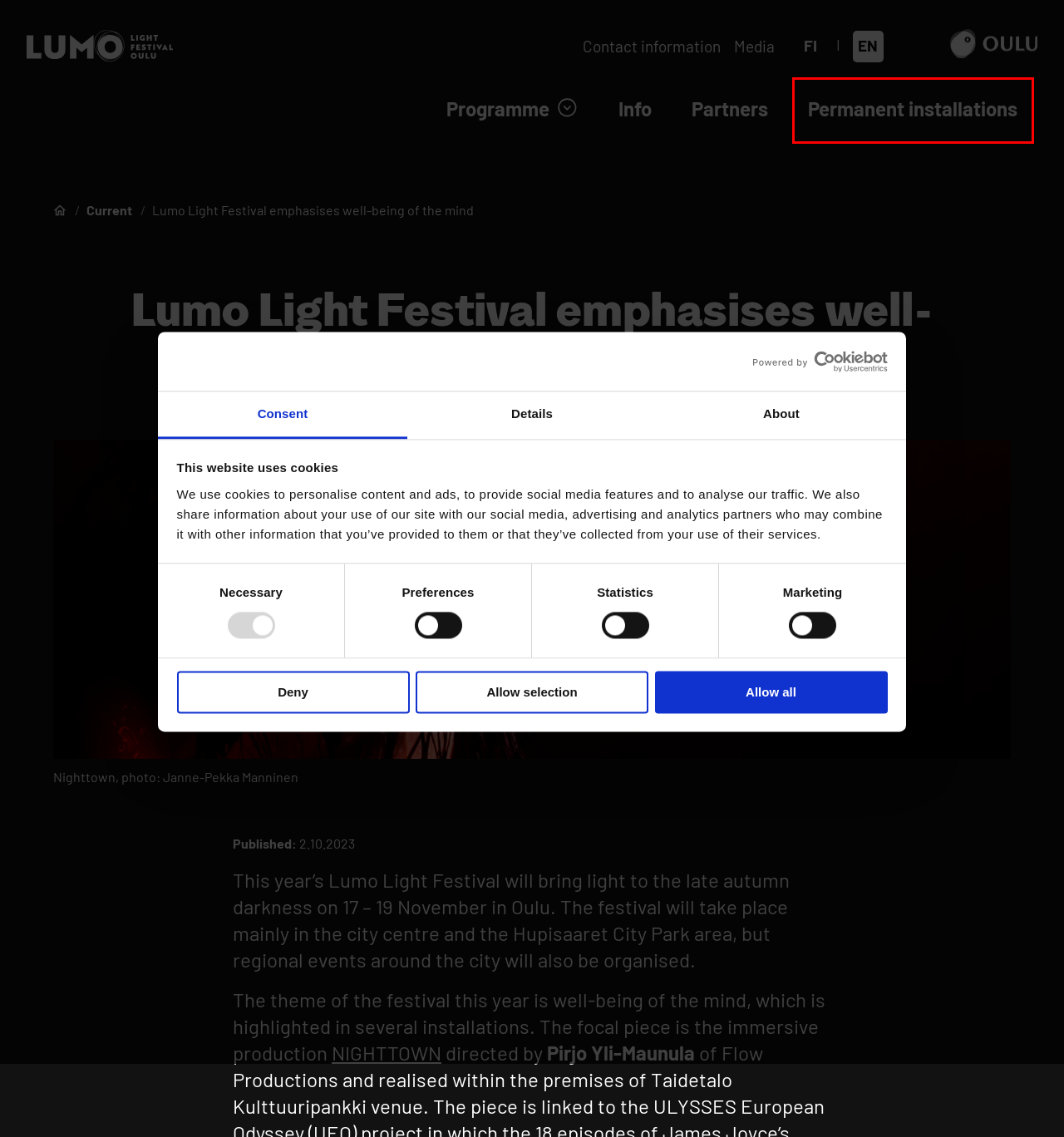Review the screenshot of a webpage that includes a red bounding box. Choose the most suitable webpage description that matches the new webpage after clicking the element within the red bounding box. Here are the candidates:
A. Frontpage - Lumo Light Festival Oulu
B. Accessibility – Lumo – valofestivaali
C. Event Info - Lumo Light Festival Oulu
D. Lumo-valofestivaali korostaa mielen hyvinvointia – Lumo-valofestivaali
E. Nighttown - Lumo Light Festival Oulu
F. Permanent installations - Lumo Light Festival Oulu
G. Current – Lumo – valofestivaali
H. Contact information - Lumo Light Festival Oulu

F